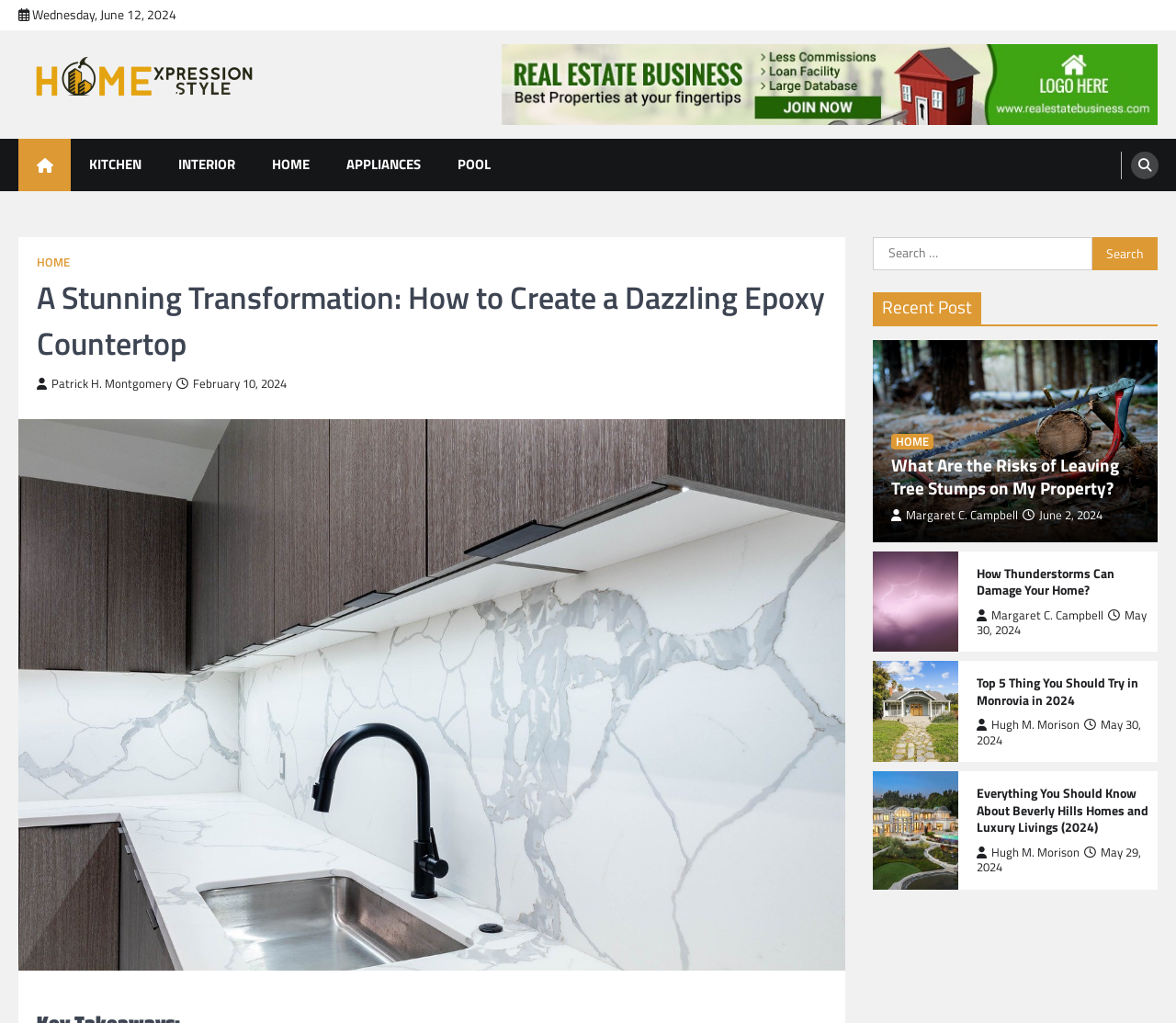Can you provide the bounding box coordinates for the element that should be clicked to implement the instruction: "Search for something"?

[0.742, 0.232, 0.929, 0.264]